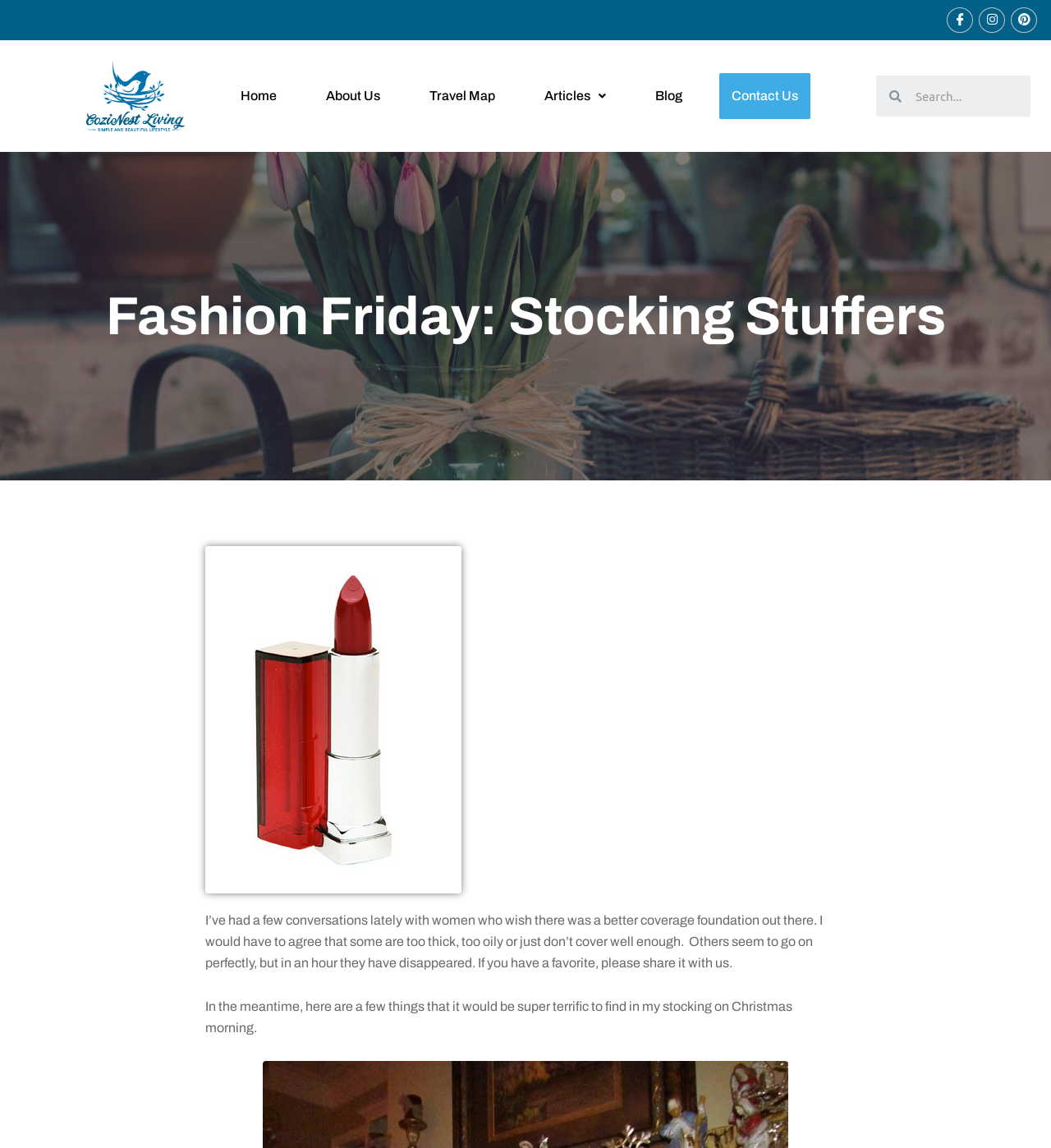Pinpoint the bounding box coordinates of the area that must be clicked to complete this instruction: "Contact Us".

[0.684, 0.064, 0.771, 0.104]